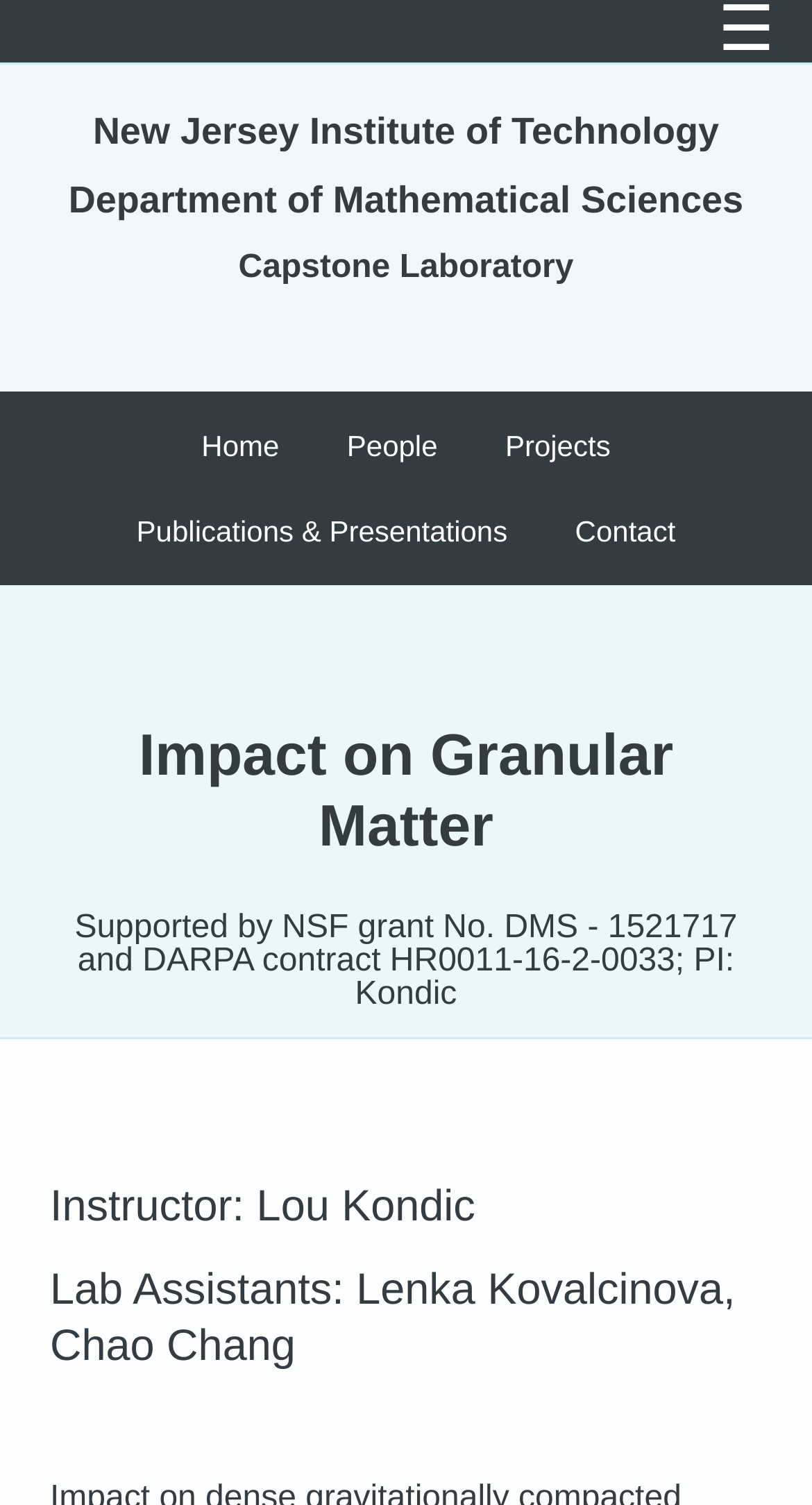Using the given element description, provide the bounding box coordinates (top-left x, top-left y, bottom-right x, bottom-right y) for the corresponding UI element in the screenshot: Publications & Presentations

[0.168, 0.342, 0.625, 0.366]